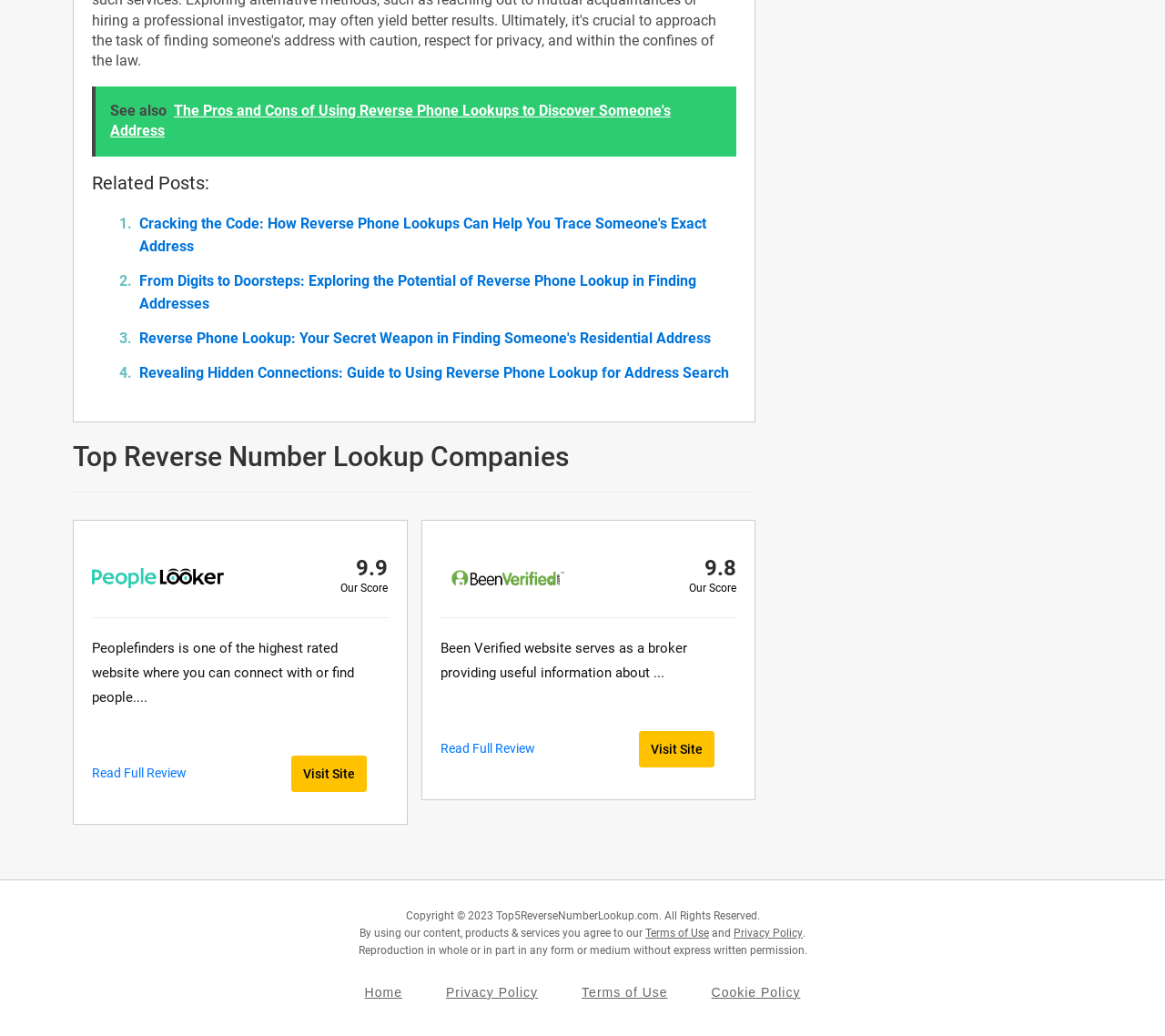Respond concisely with one word or phrase to the following query:
What is the topic of the related posts?

Reverse Phone Lookups